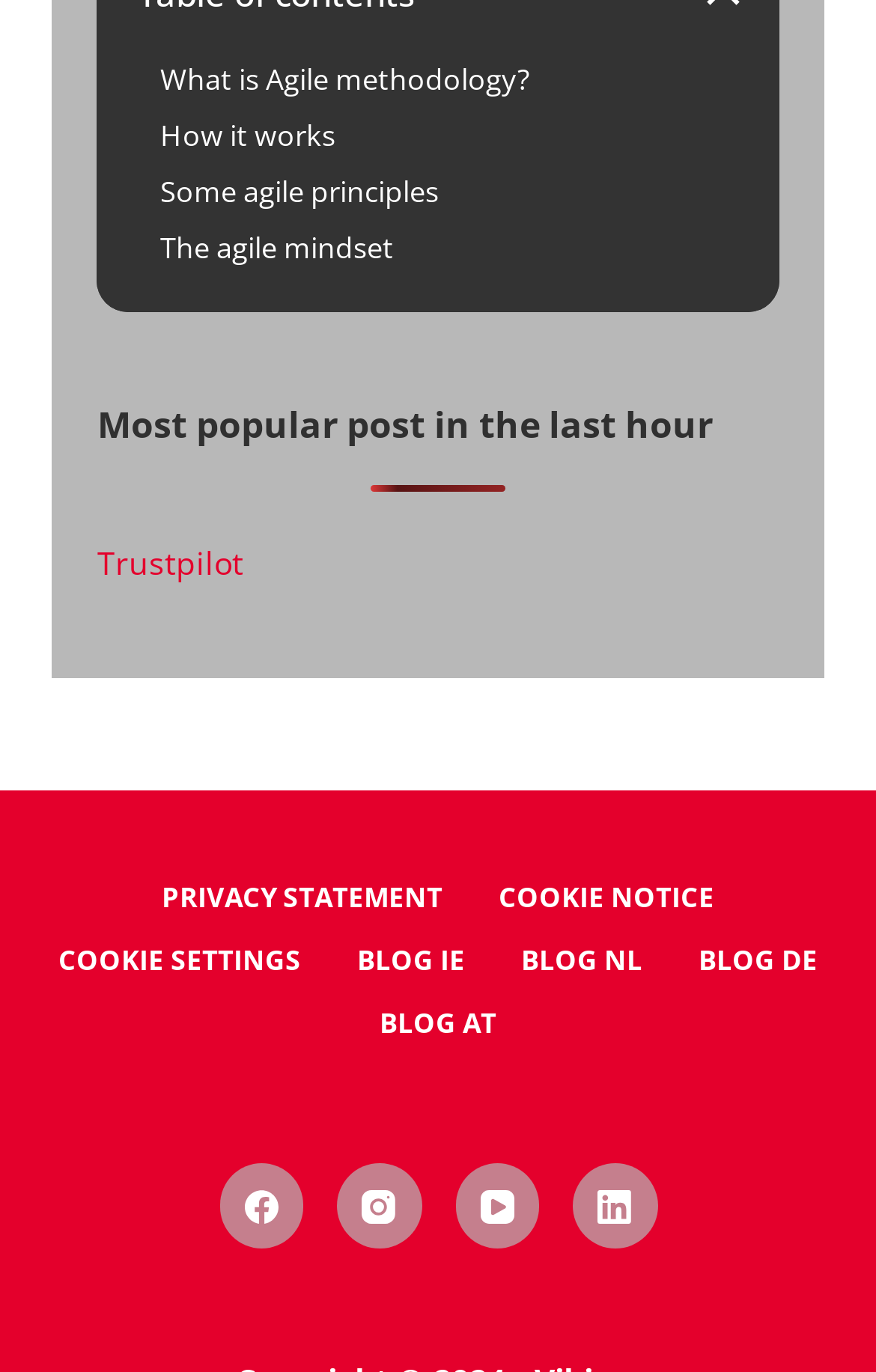Carefully examine the image and provide an in-depth answer to the question: What is the title of the section above the footer menu?

I looked at the section above the footer menu and found that it is titled 'Most popular post in the last hour'.